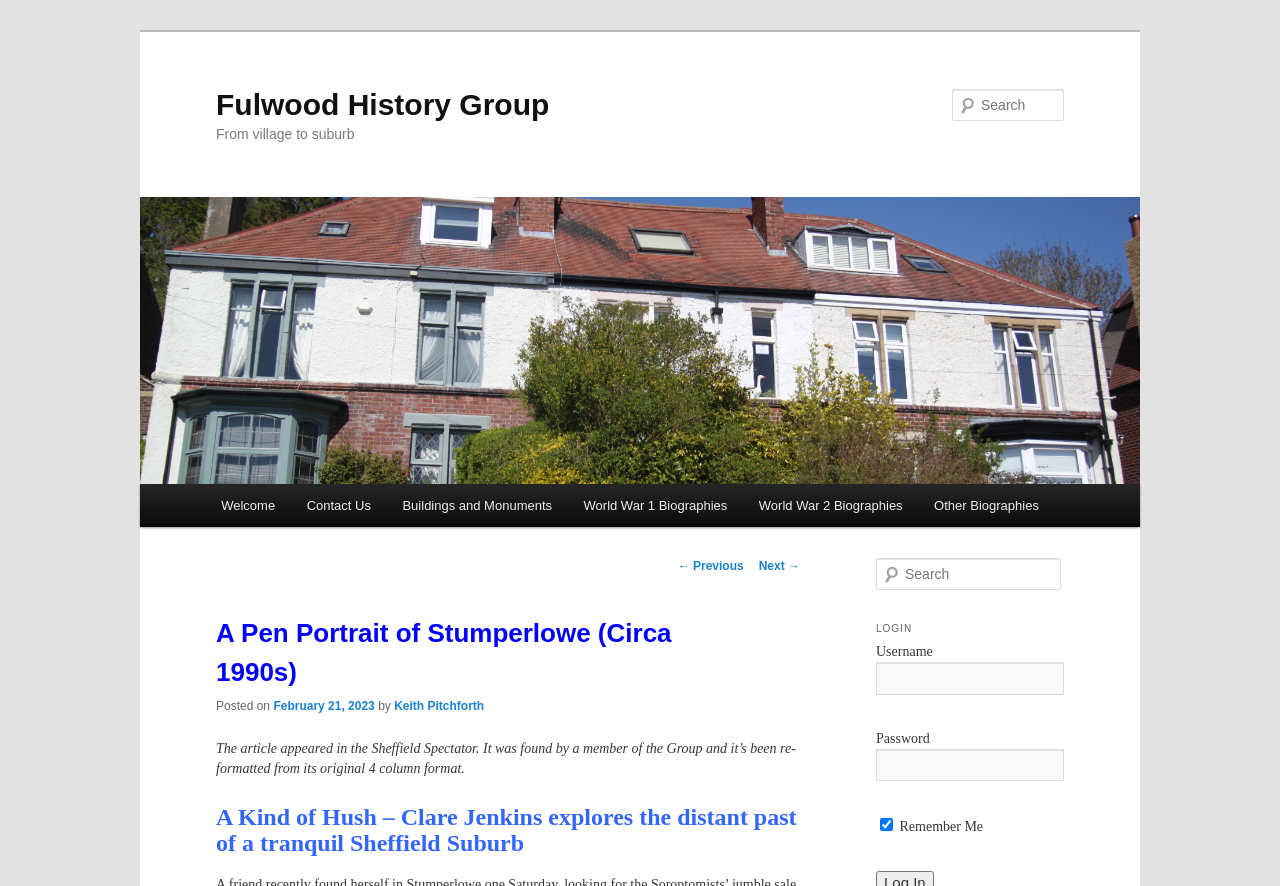Using the format (top-left x, top-left y, bottom-right x, bottom-right y), provide the bounding box coordinates for the described UI element. All values should be floating point numbers between 0 and 1: alt="WritePaperFor.me"

None